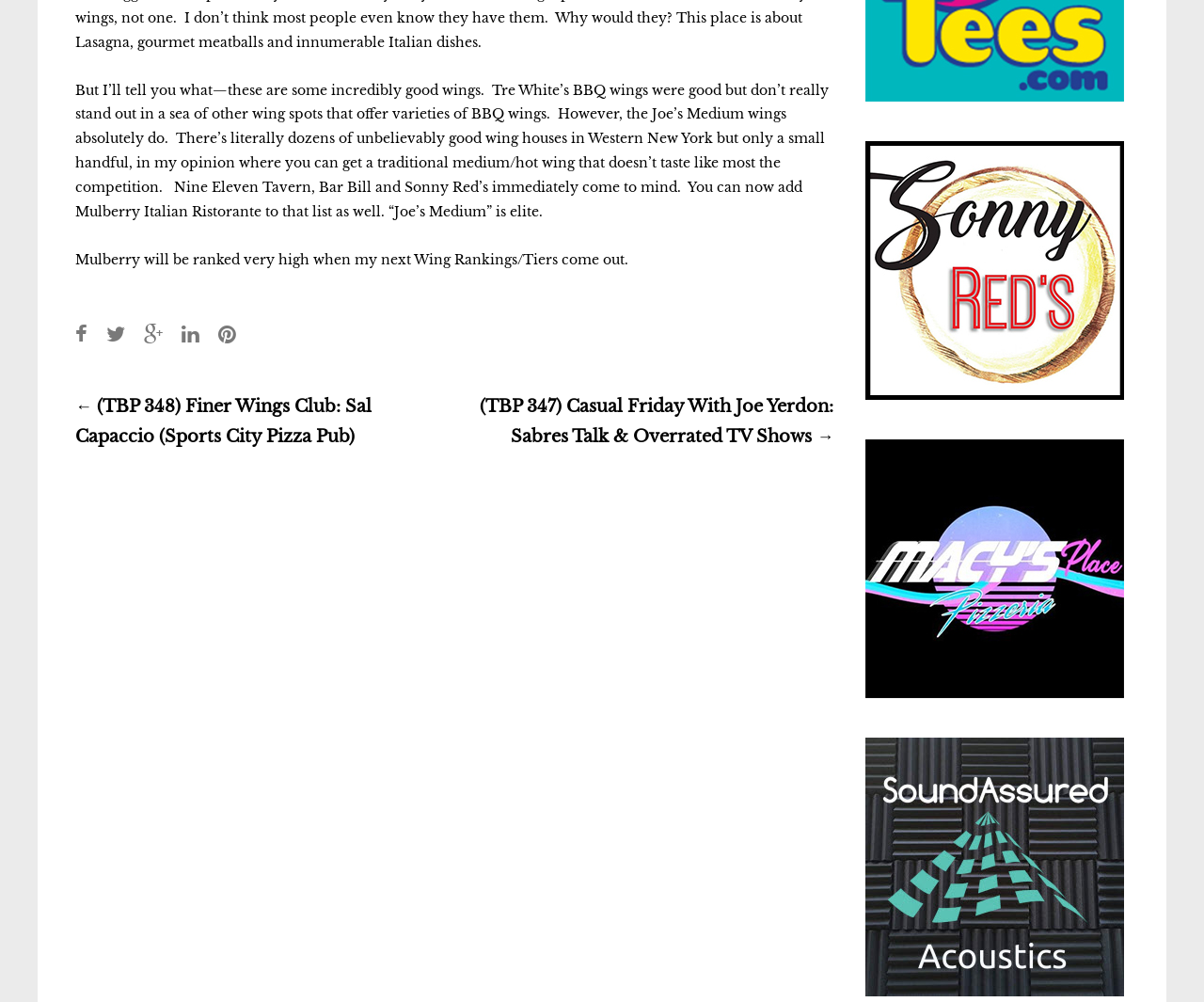Please determine the bounding box coordinates of the element to click on in order to accomplish the following task: "Click the Twitter link". Ensure the coordinates are four float numbers ranging from 0 to 1, i.e., [left, top, right, bottom].

[0.088, 0.323, 0.104, 0.345]